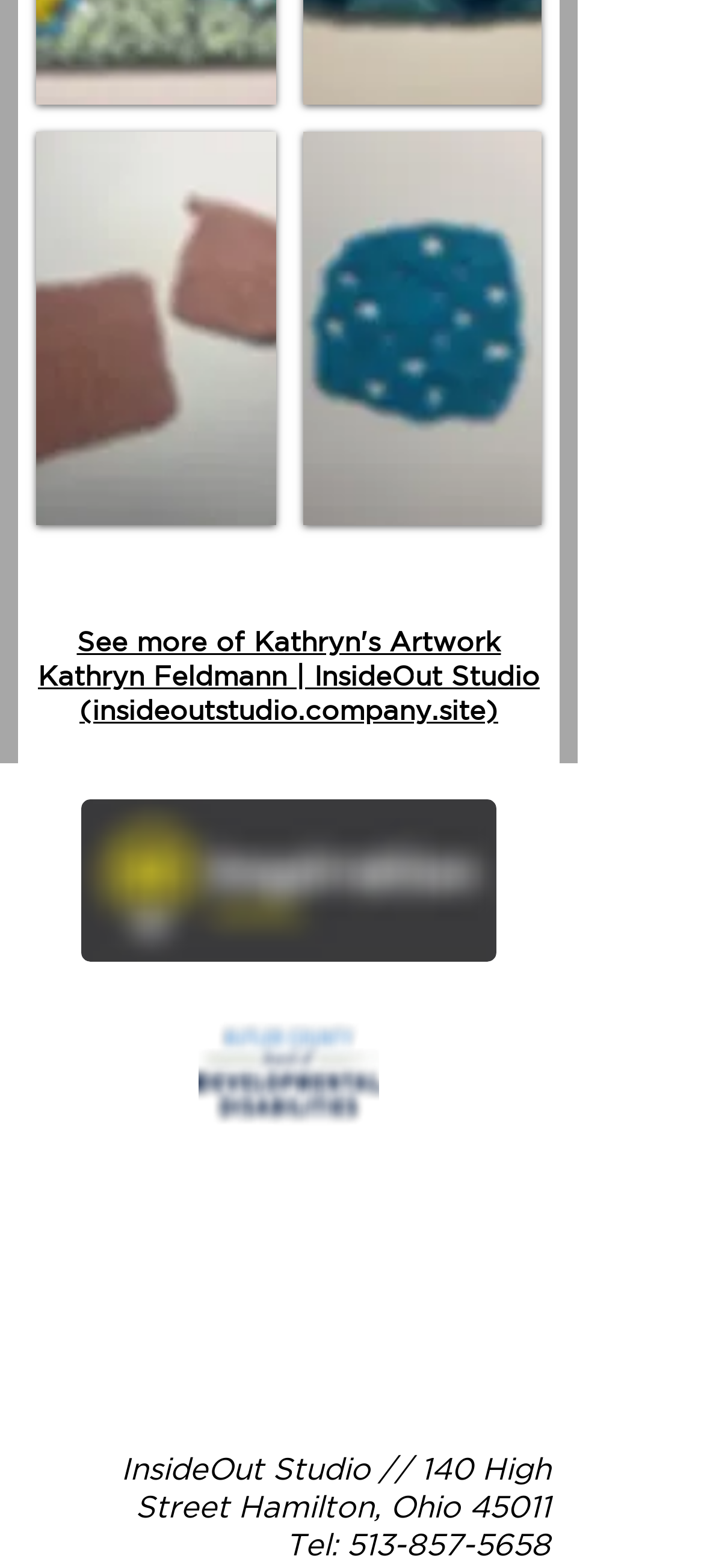Based on the element description, predict the bounding box coordinates (top-left x, top-left y, bottom-right x, bottom-right y) for the UI element in the screenshot: 513-857-5658

[0.492, 0.978, 0.782, 0.995]